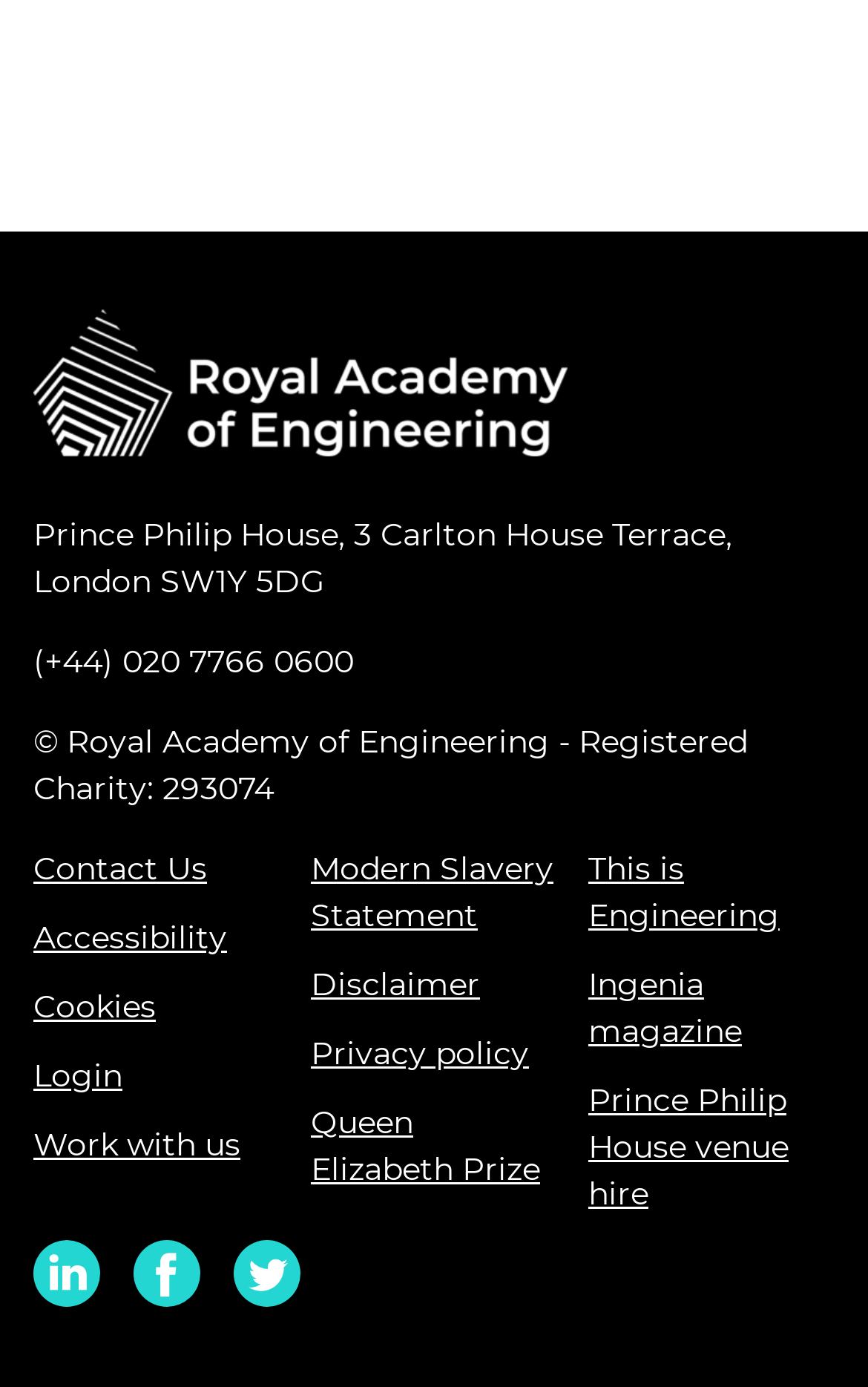Calculate the bounding box coordinates for the UI element based on the following description: "This is Engineering". Ensure the coordinates are four float numbers between 0 and 1, i.e., [left, top, right, bottom].

[0.678, 0.611, 0.898, 0.673]